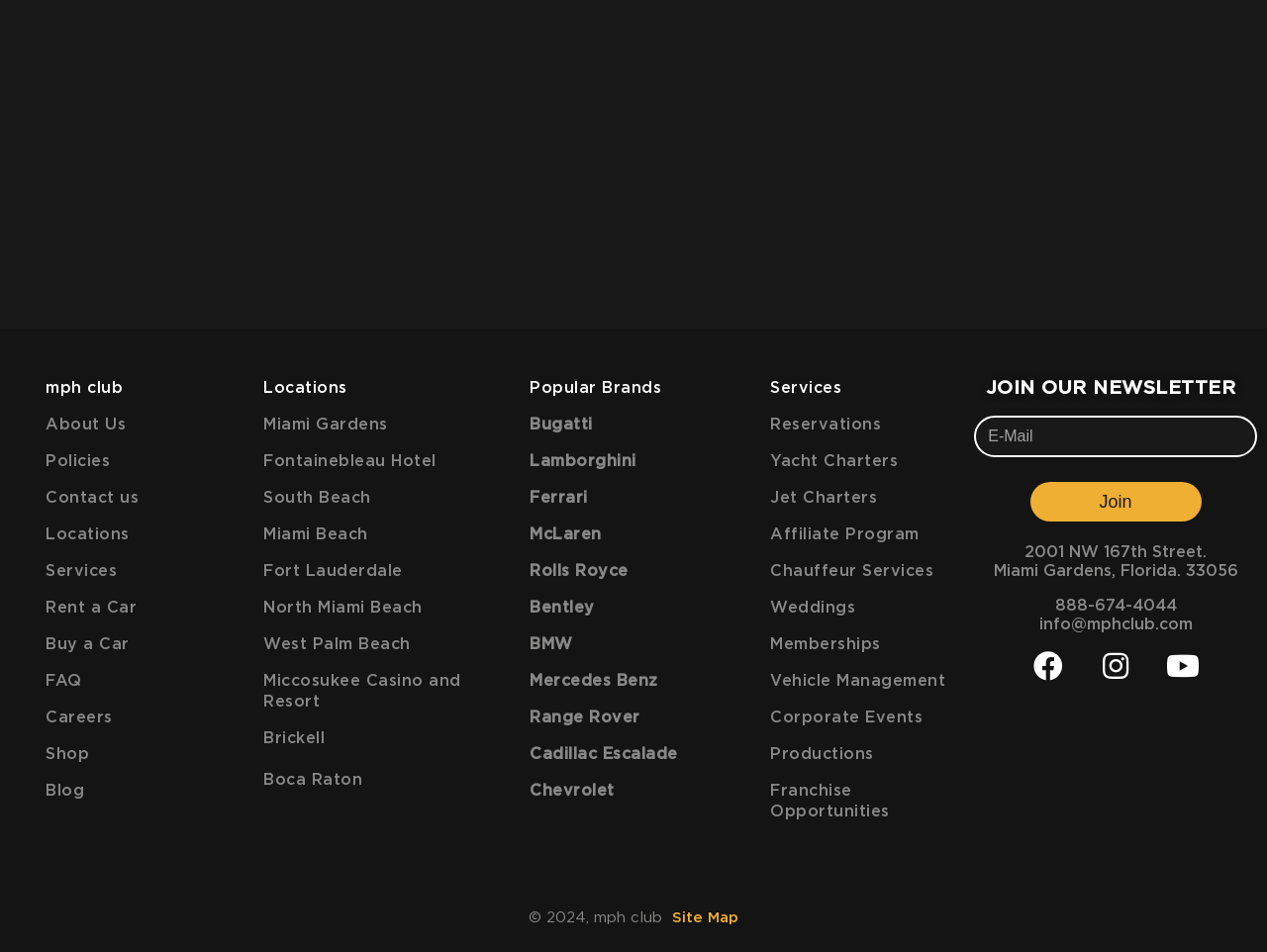Identify the bounding box coordinates of the area you need to click to perform the following instruction: "Contact mph club".

[0.82, 0.648, 0.941, 0.665]